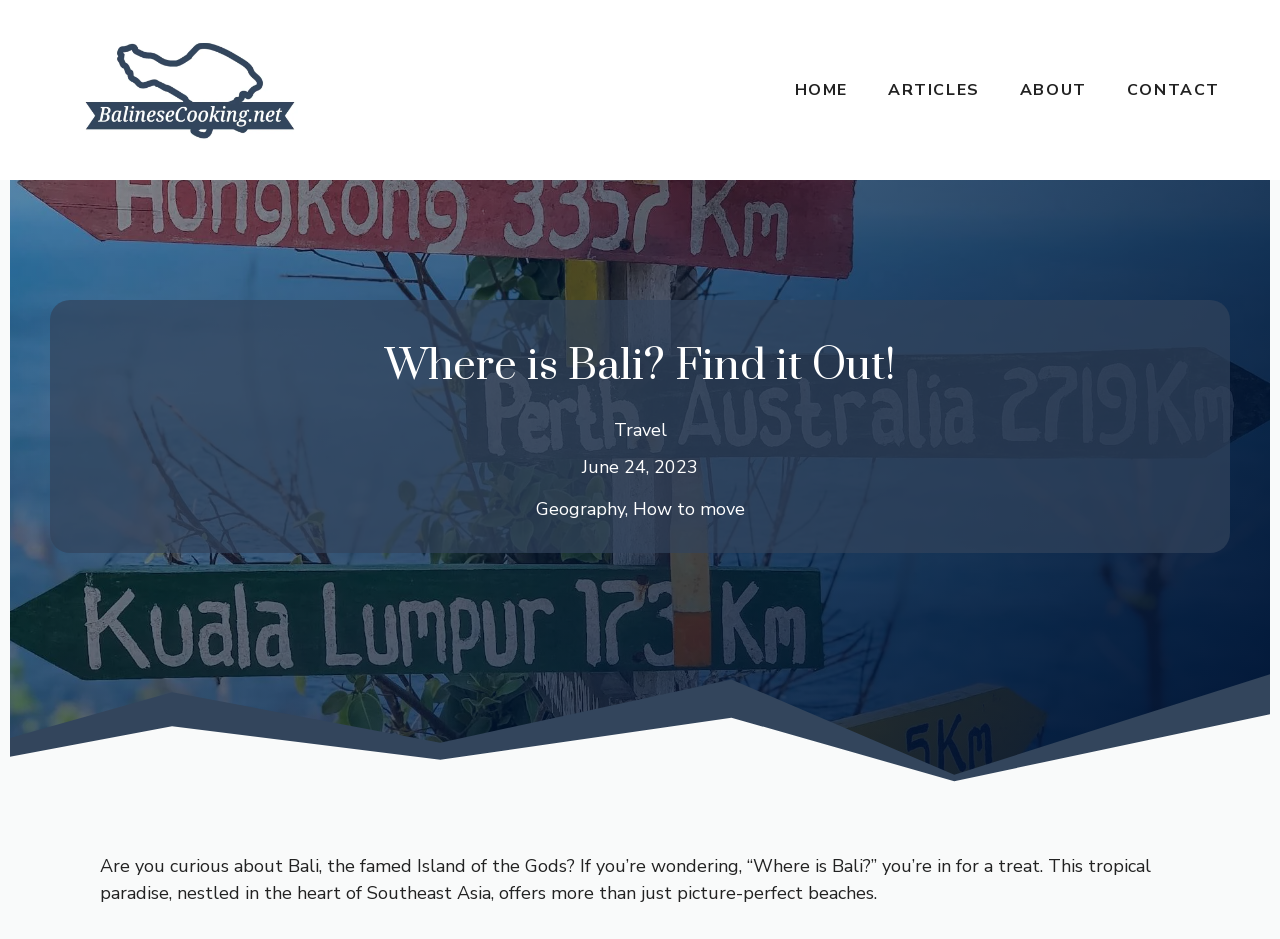Analyze the image and deliver a detailed answer to the question: What is the name of the website or blog?

The banner at the top of the webpage has a link with the text 'Balinese Cooking', which is likely the name of the website or blog.